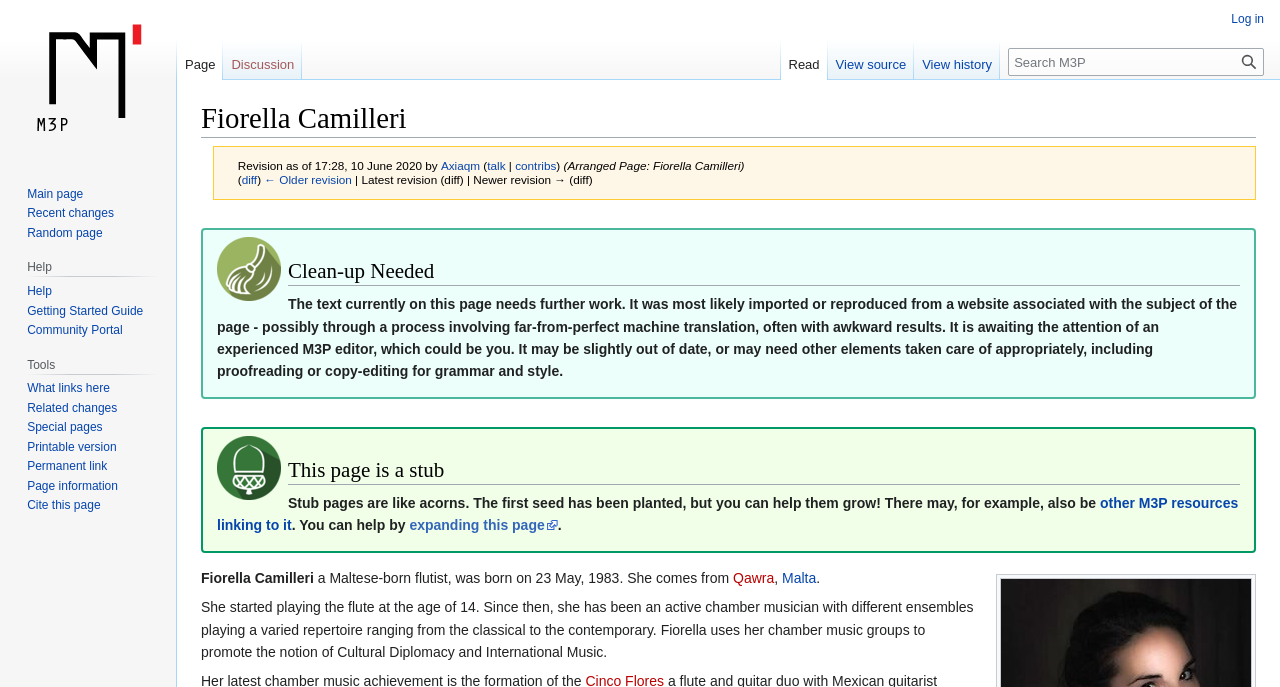Please give a succinct answer using a single word or phrase:
What is Fiorella Camilleri's birthdate?

23 May, 1983